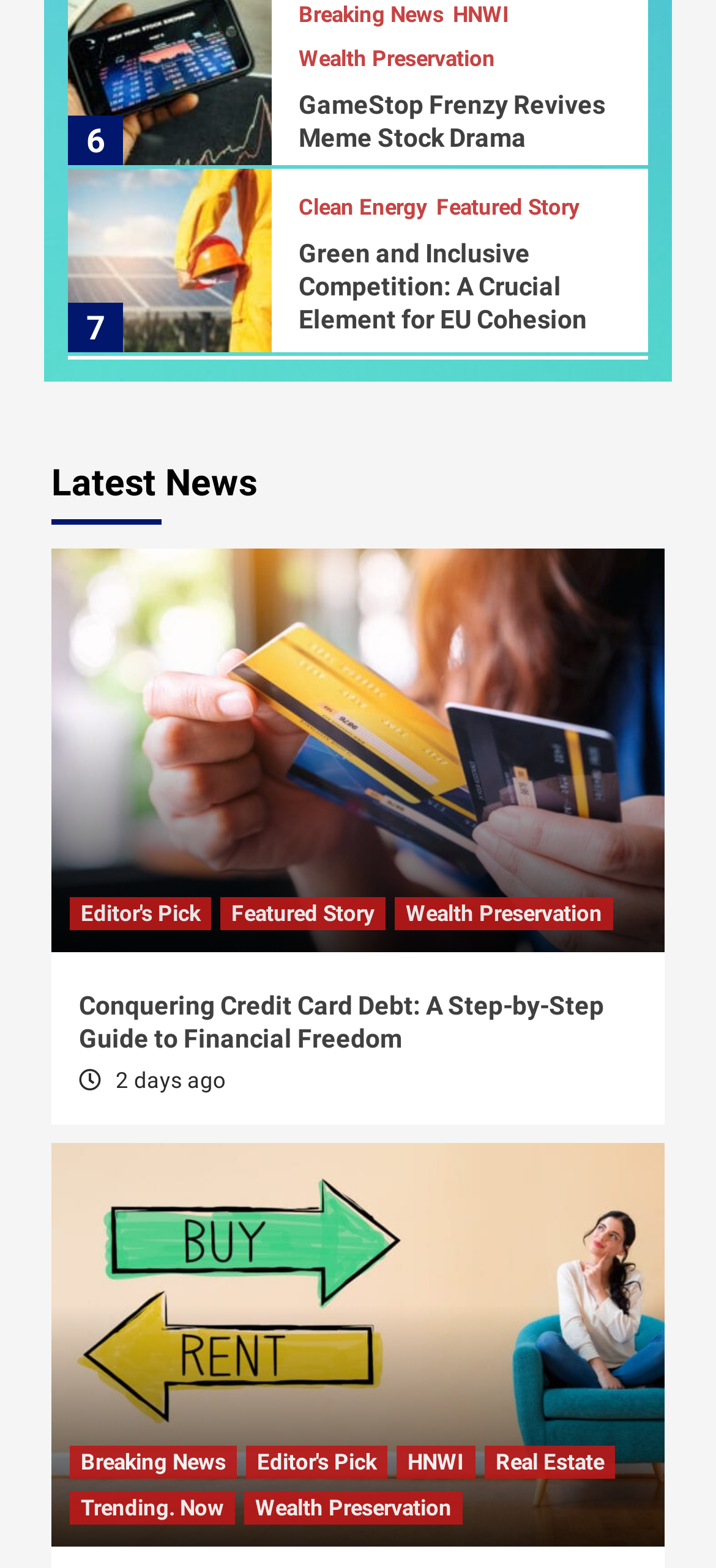Highlight the bounding box coordinates of the element that should be clicked to carry out the following instruction: "Read the article about Green and Inclusive Competition". The coordinates must be given as four float numbers ranging from 0 to 1, i.e., [left, top, right, bottom].

[0.417, 0.002, 0.819, 0.064]